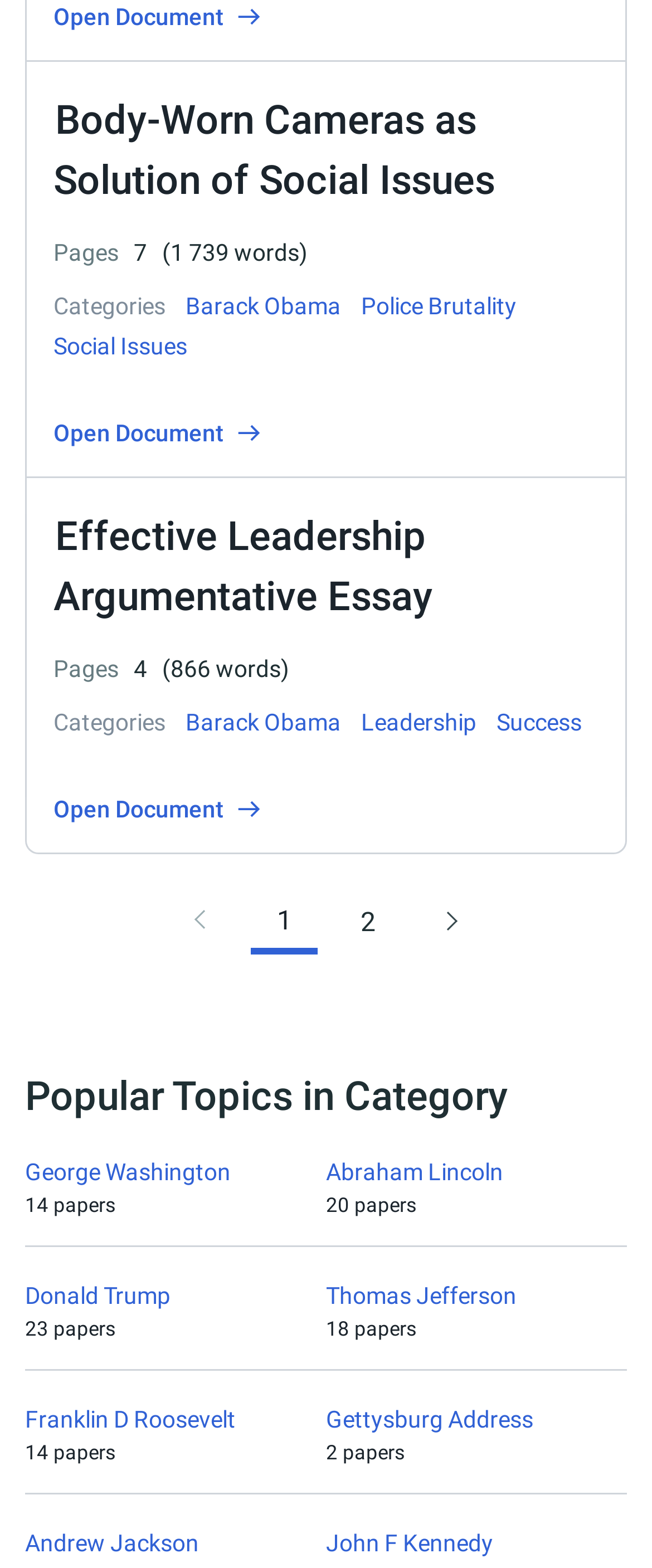Determine the bounding box coordinates of the region to click in order to accomplish the following instruction: "View the essay on Body-Worn Cameras as Solution of Social Issues". Provide the coordinates as four float numbers between 0 and 1, specifically [left, top, right, bottom].

[0.082, 0.061, 0.762, 0.131]